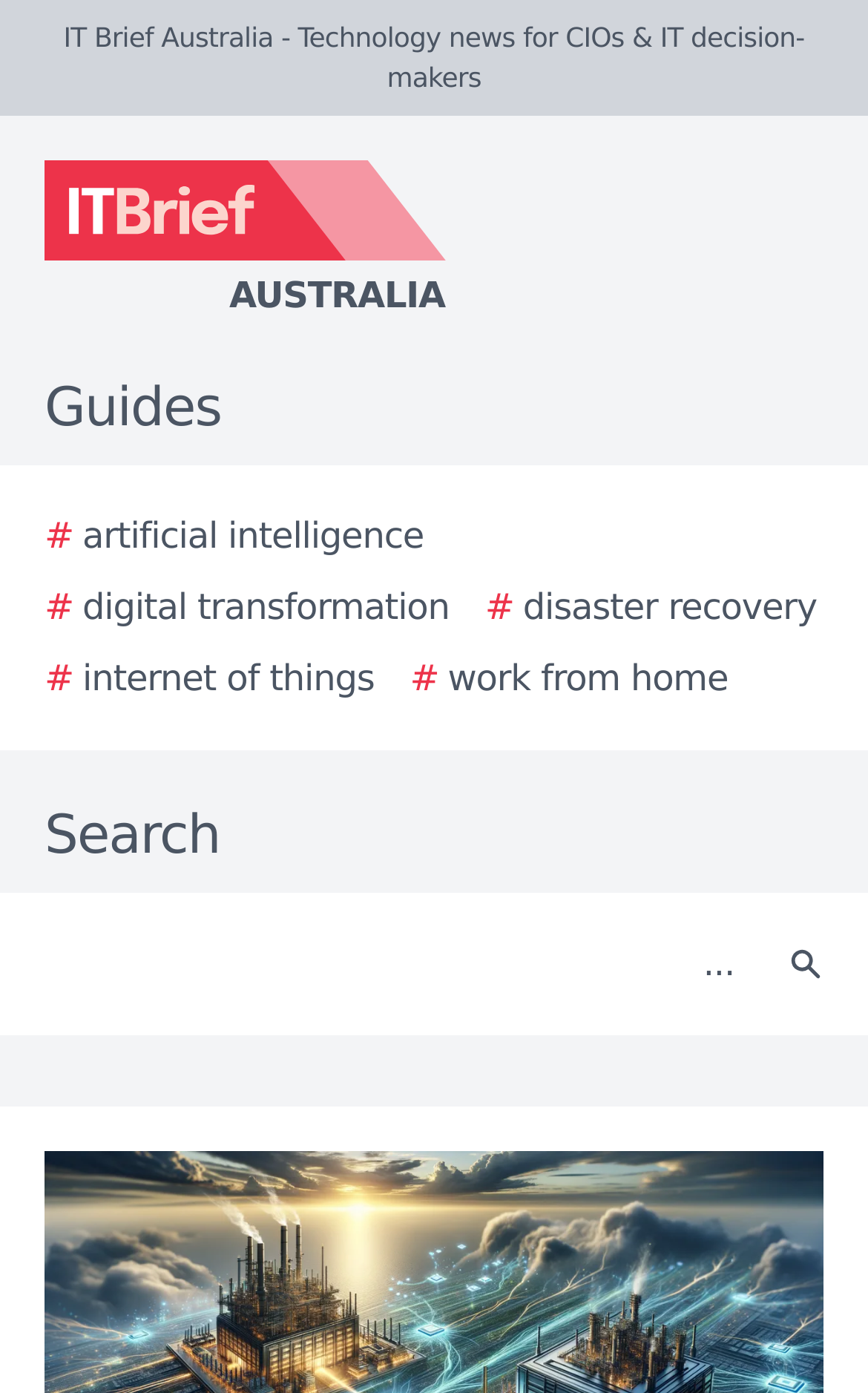Please pinpoint the bounding box coordinates for the region I should click to adhere to this instruction: "Click on the digital transformation link".

[0.051, 0.417, 0.518, 0.456]